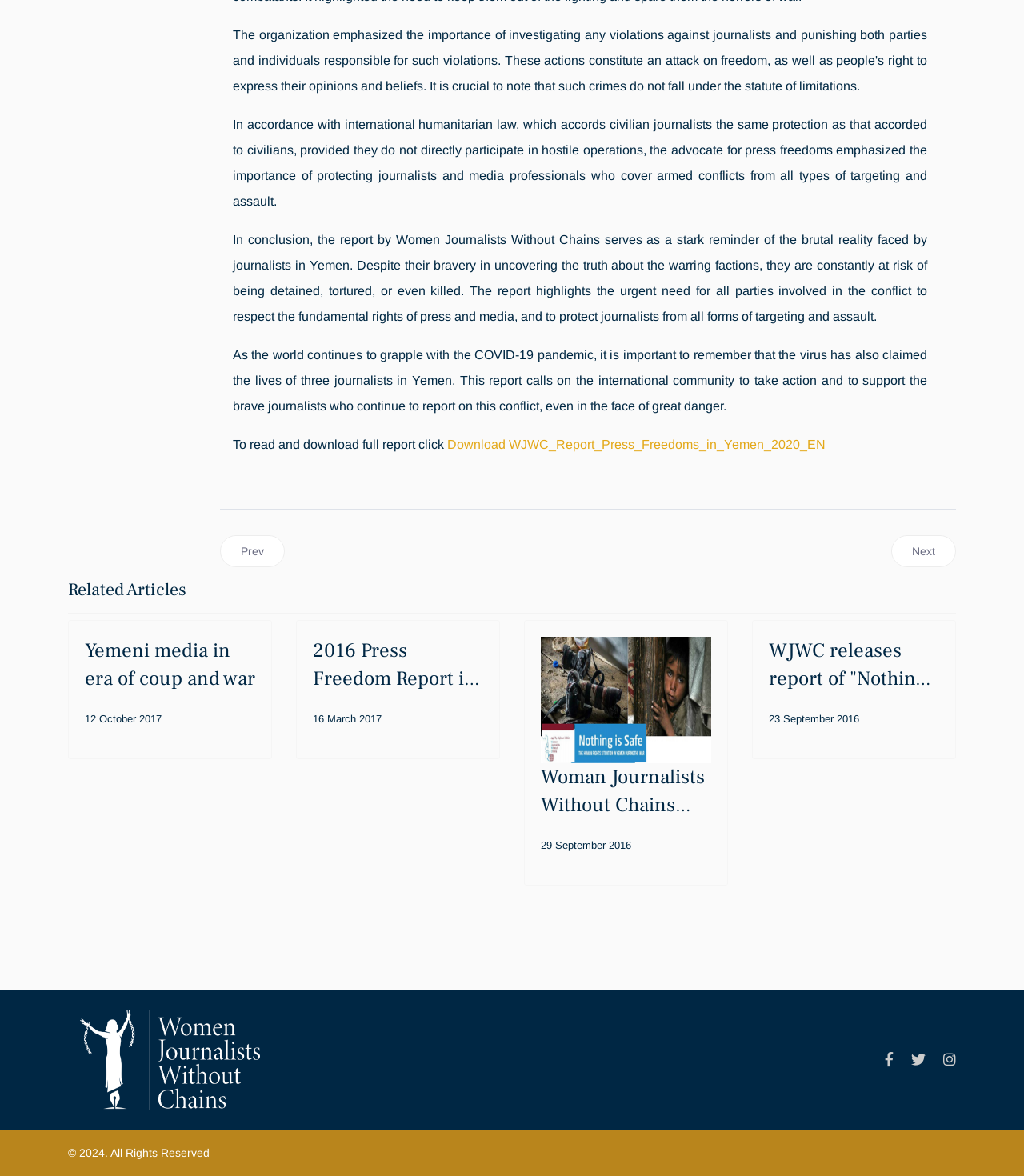Find the bounding box of the web element that fits this description: "Download WJWC_Report_Press_Freedoms_in_Yemen_2020_EN".

[0.437, 0.372, 0.806, 0.384]